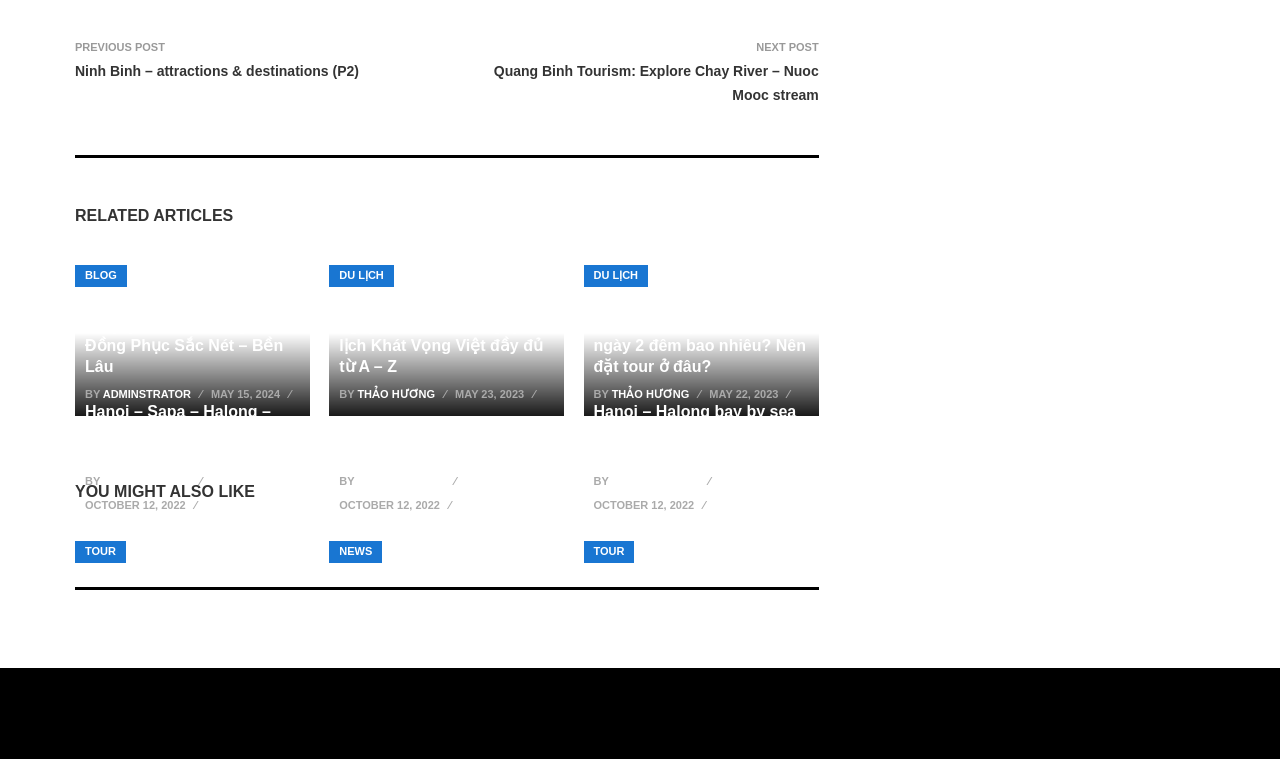Please determine the bounding box coordinates of the element's region to click for the following instruction: "Click on the 'RELATED ARTICLES' heading".

[0.059, 0.271, 0.64, 0.299]